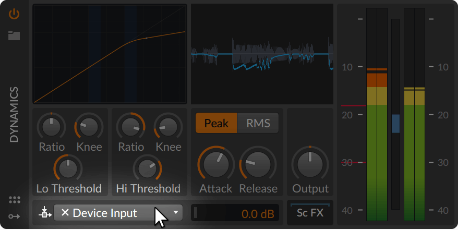What parameter is essential for shaping the dynamic response of the audio signal?
Provide a well-explained and detailed answer to the question.

The Attack and Release times are essential parameters for shaping the dynamic response of the audio signal. These parameters are adjusted using the controls located below the knobs for Lo Threshold, Hi Threshold, Ratio, and Knee, and they determine how quickly the dynamics processor responds to changes in the input signal.